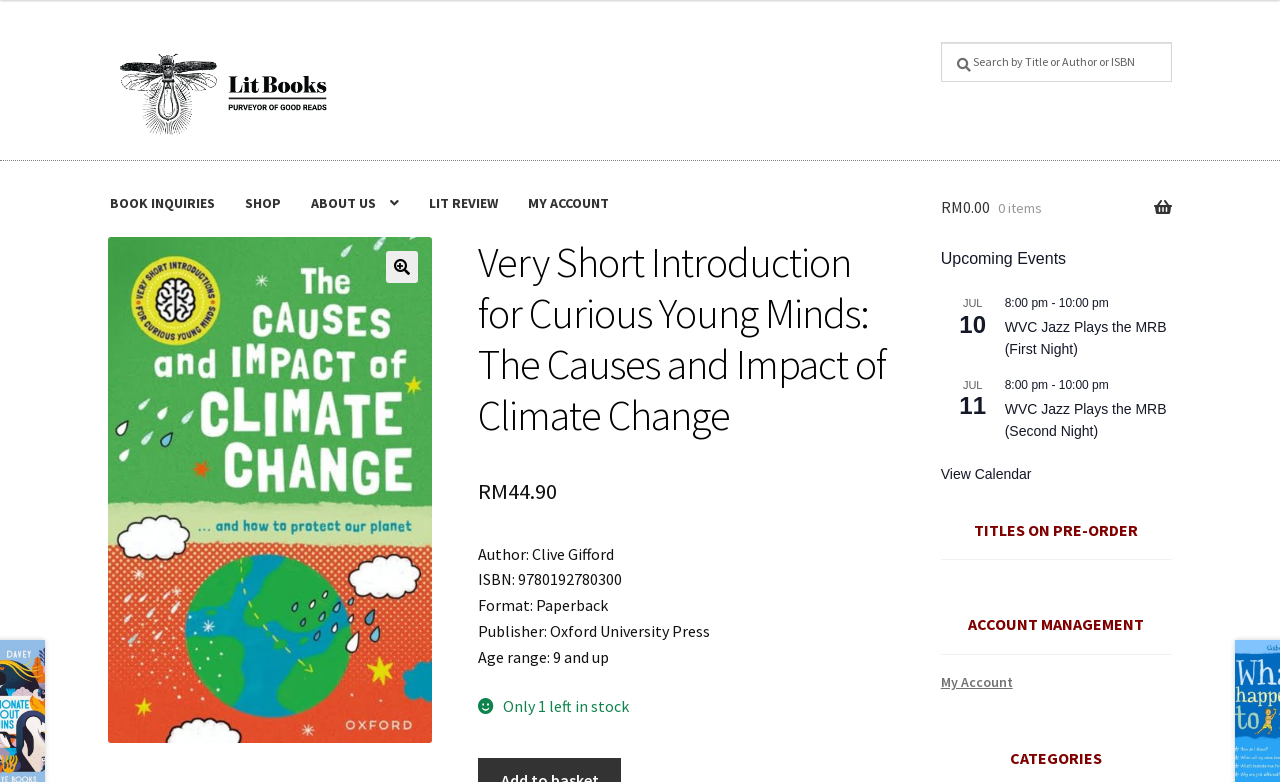What is the headline of the webpage?

Very Short Introduction for Curious Young Minds: The Causes and Impact of Climate Change